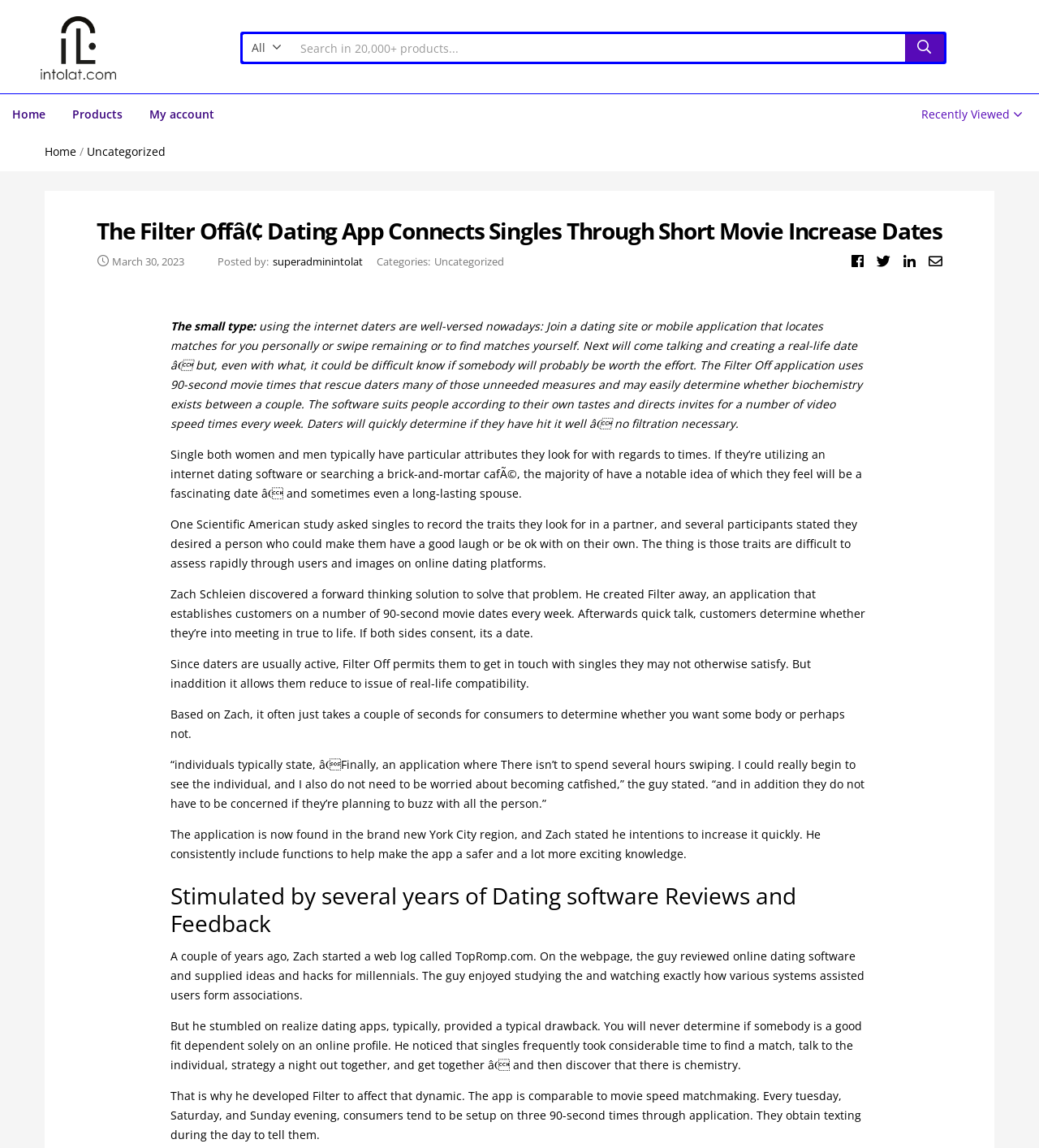Please find and generate the text of the main heading on the webpage.

The Filter Offâ¢ Dating App Connects Singles Through Short Movie Increase Dates